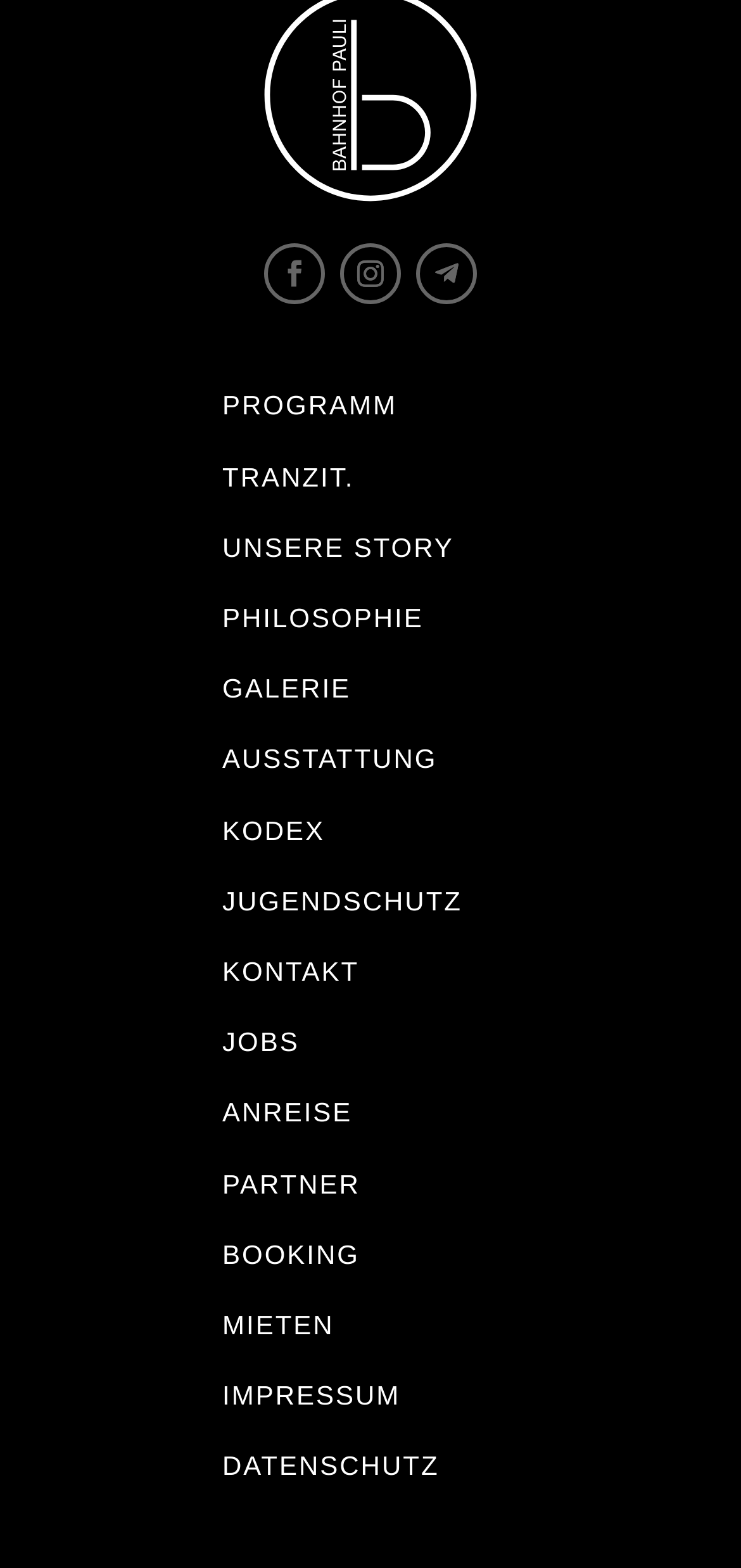Using the element description provided, determine the bounding box coordinates in the format (top-left x, top-left y, bottom-right x, bottom-right y). Ensure that all values are floating point numbers between 0 and 1. Element description: Unsere Story

[0.3, 0.339, 0.613, 0.359]